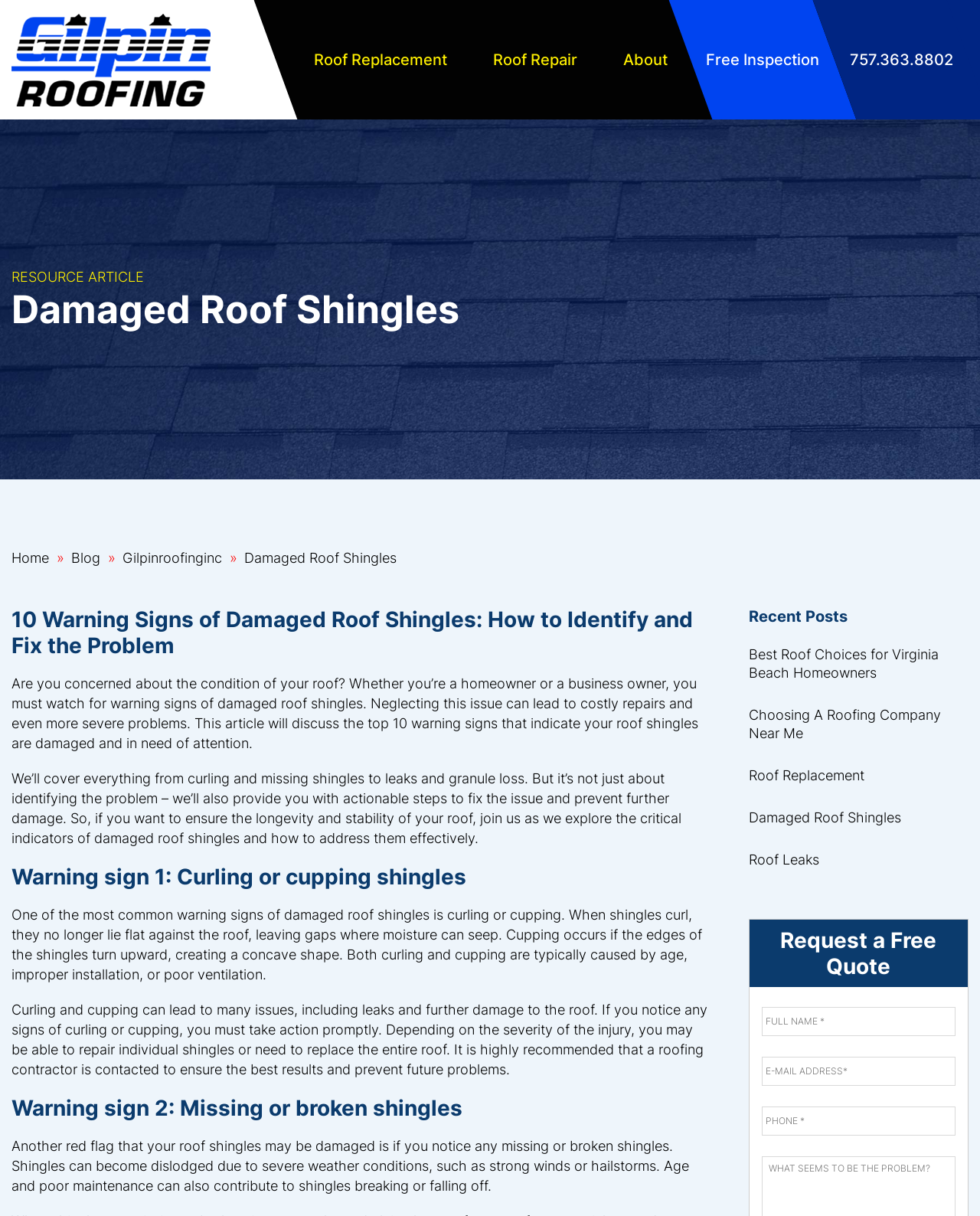What is the topic of the article on the webpage?
Your answer should be a single word or phrase derived from the screenshot.

Damaged roof shingles